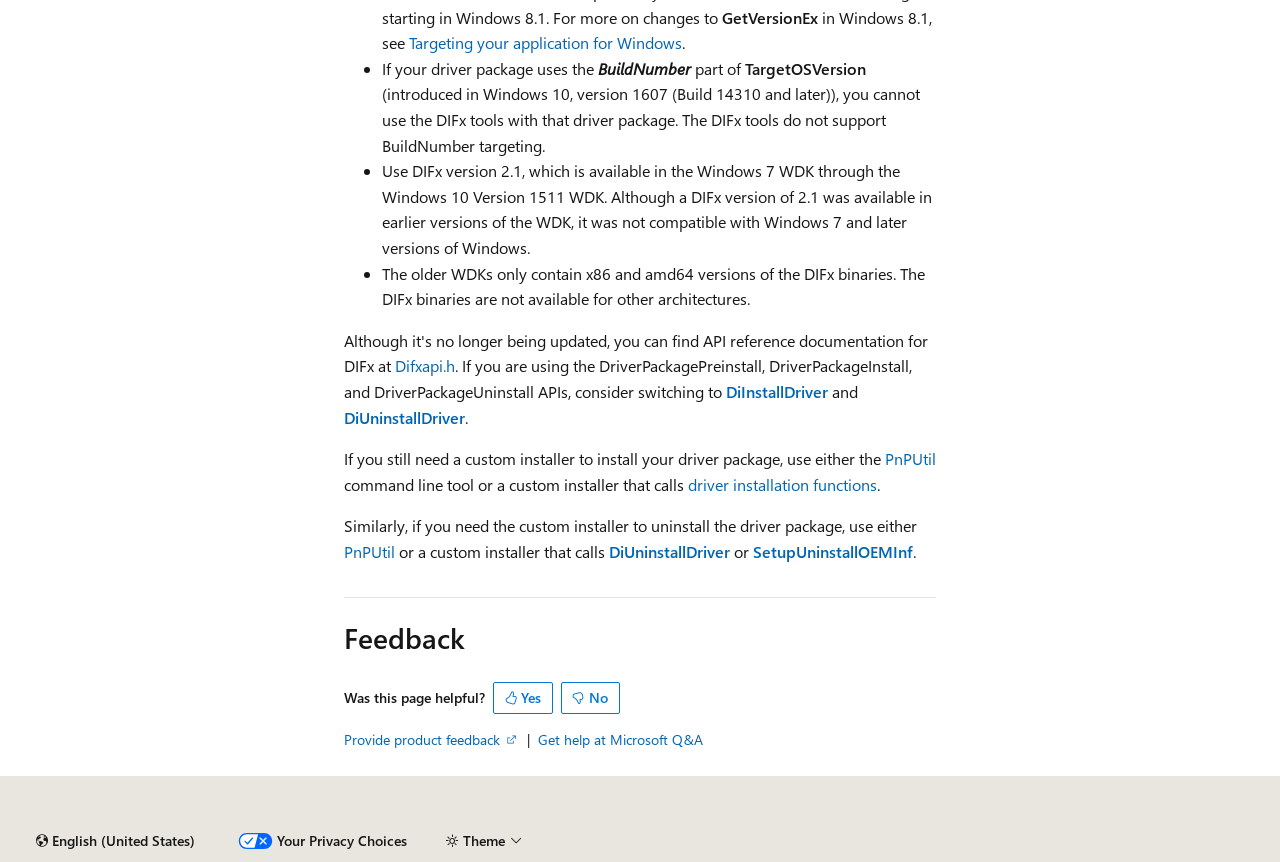Please identify the bounding box coordinates of the element's region that should be clicked to execute the following instruction: "Change the theme". The bounding box coordinates must be four float numbers between 0 and 1, i.e., [left, top, right, bottom].

[0.34, 0.957, 0.417, 0.994]